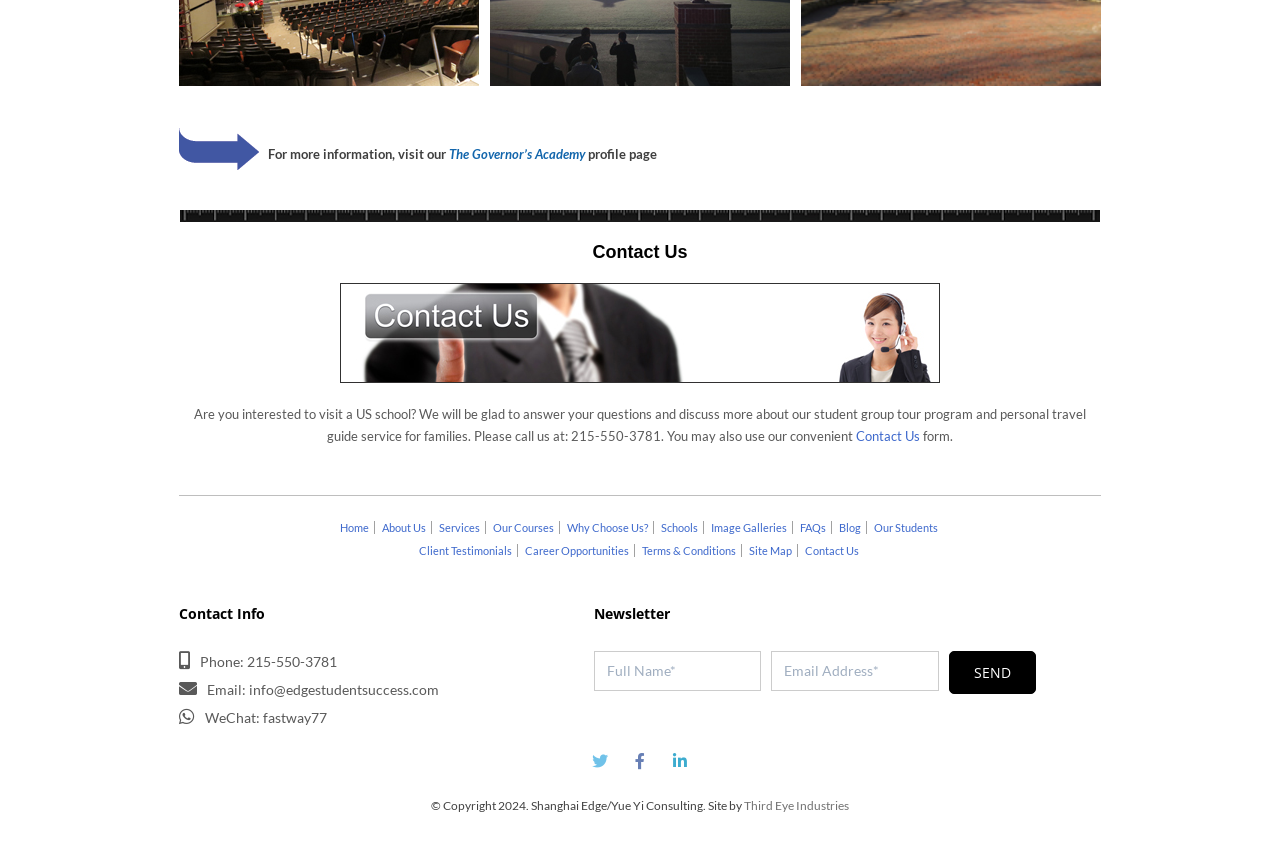Provide a one-word or short-phrase response to the question:
What is the copyright year?

2024